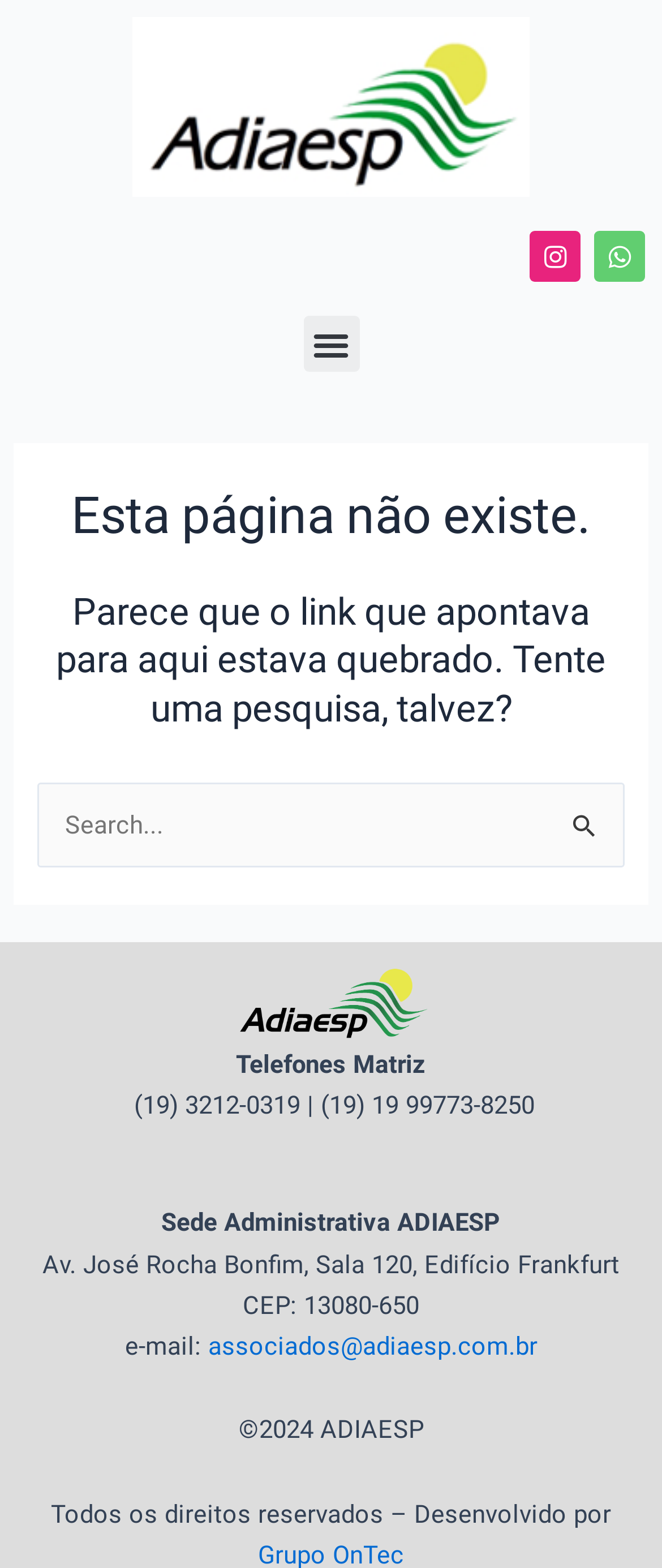By analyzing the image, answer the following question with a detailed response: How can I search for something on this page?

The search box is located below the error message, and it has a label 'Pesquisar por:' and a button 'Enviar pesquisa' next to it, allowing users to input their search query and submit it.